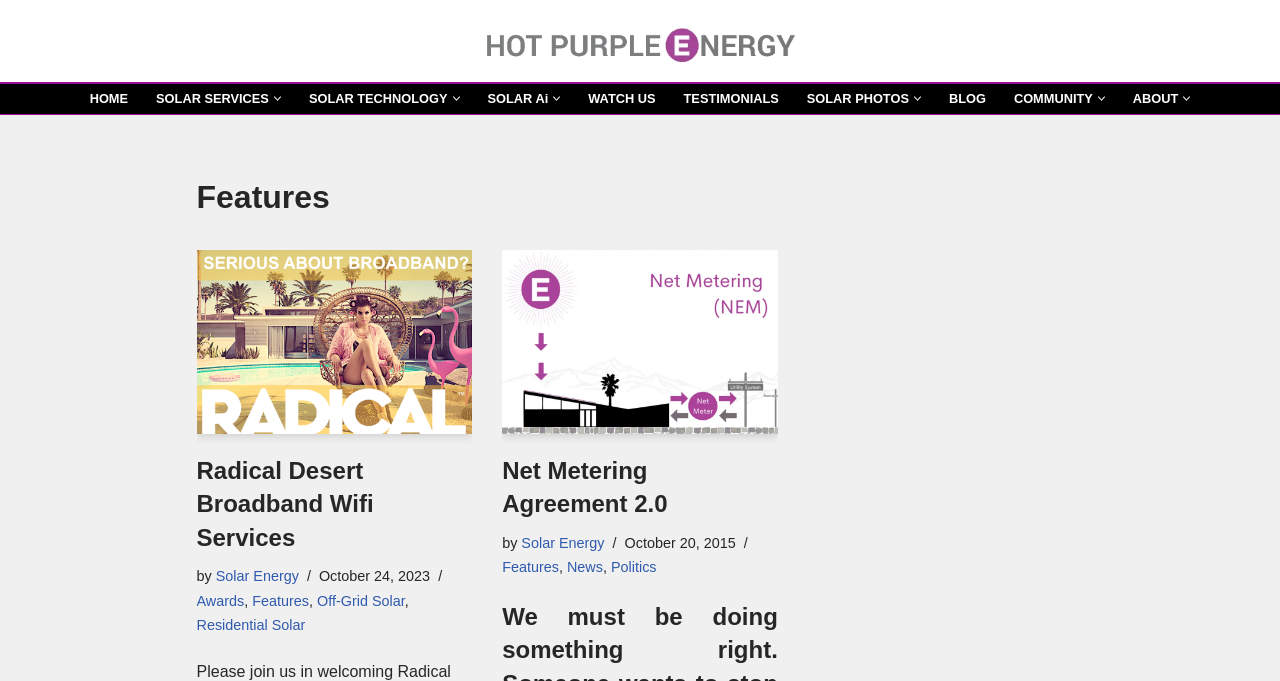What is the purpose of the 'Skip to content' link?
From the screenshot, provide a brief answer in one word or phrase.

To bypass navigation and go to main content